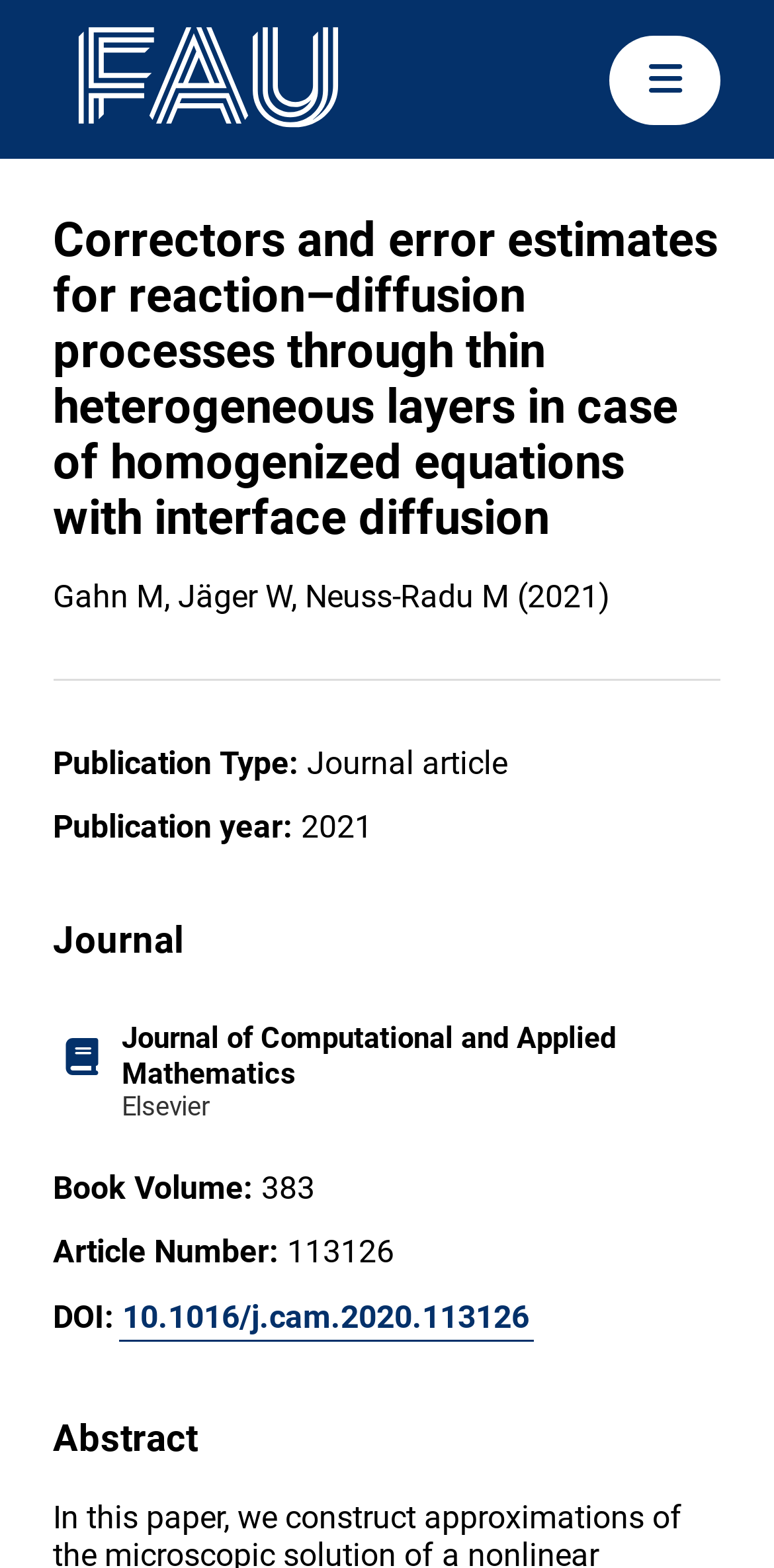What is the publication type of this article?
Give a thorough and detailed response to the question.

I found the answer by looking at the section that lists the publication details, where it says 'Publication Type:' followed by 'Journal article'.